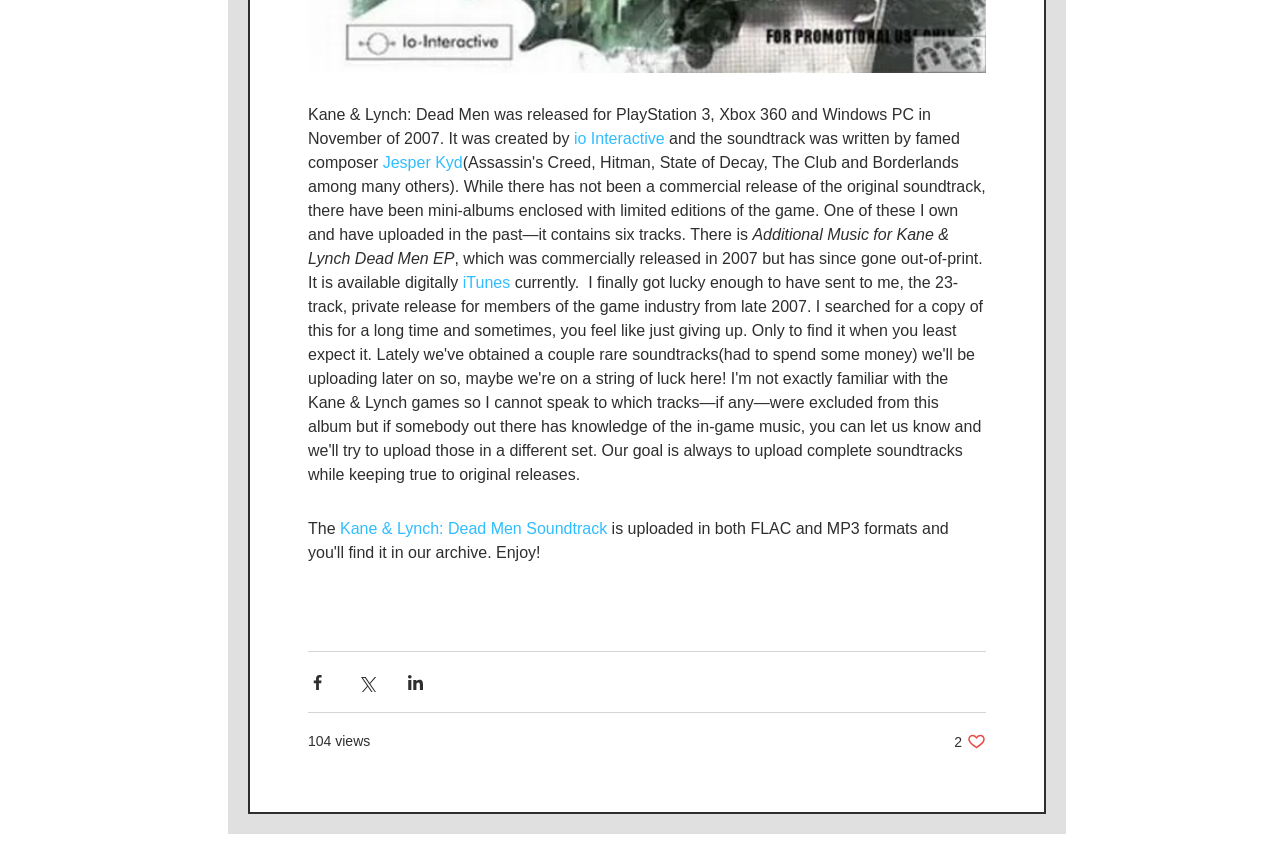Please identify the bounding box coordinates of the region to click in order to complete the given instruction: "Subscribe to the newsletter". The coordinates should be four float numbers between 0 and 1, i.e., [left, top, right, bottom].

None